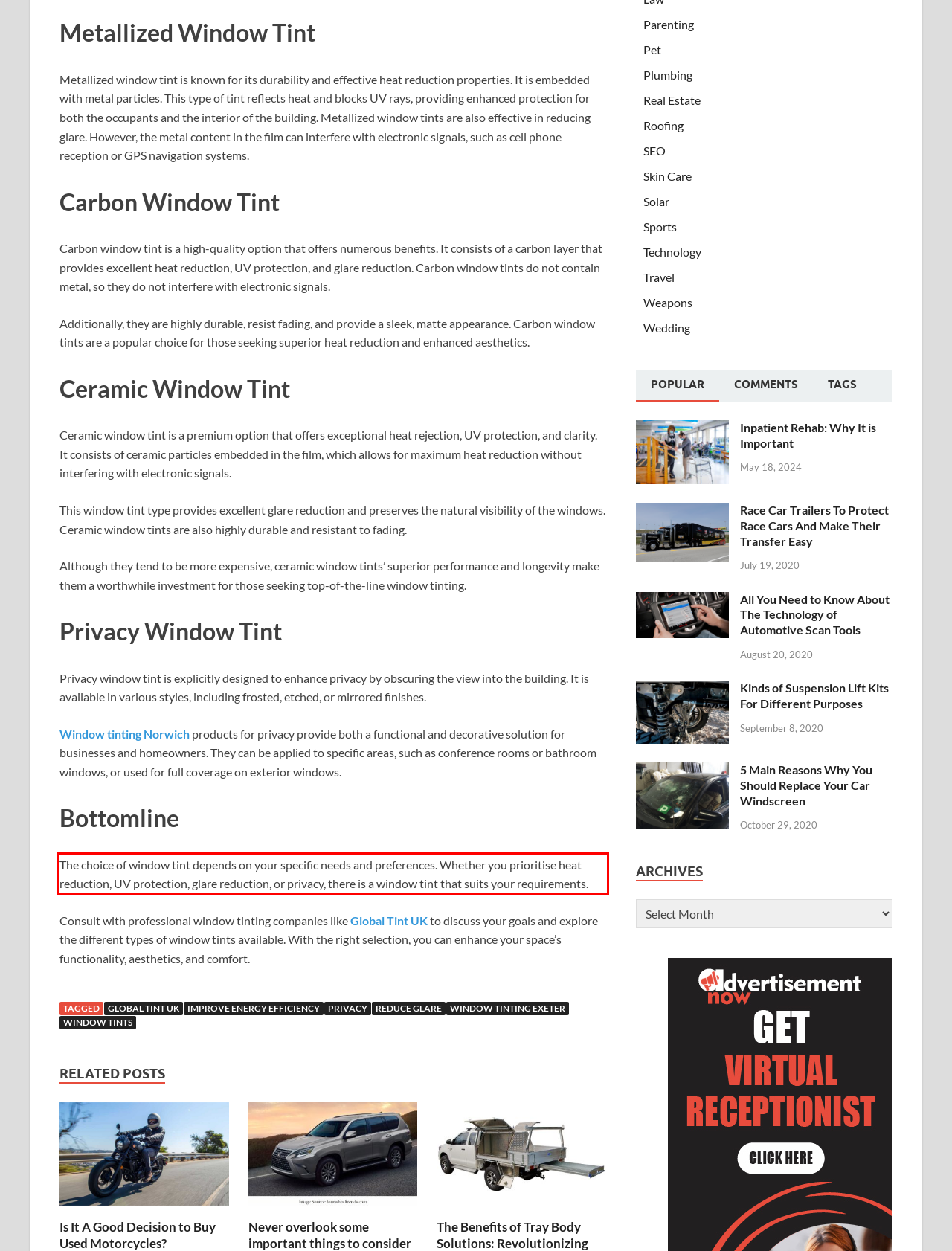Given a webpage screenshot, locate the red bounding box and extract the text content found inside it.

The choice of window tint depends on your specific needs and preferences. Whether you prioritise heat reduction, UV protection, glare reduction, or privacy, there is a window tint that suits your requirements.